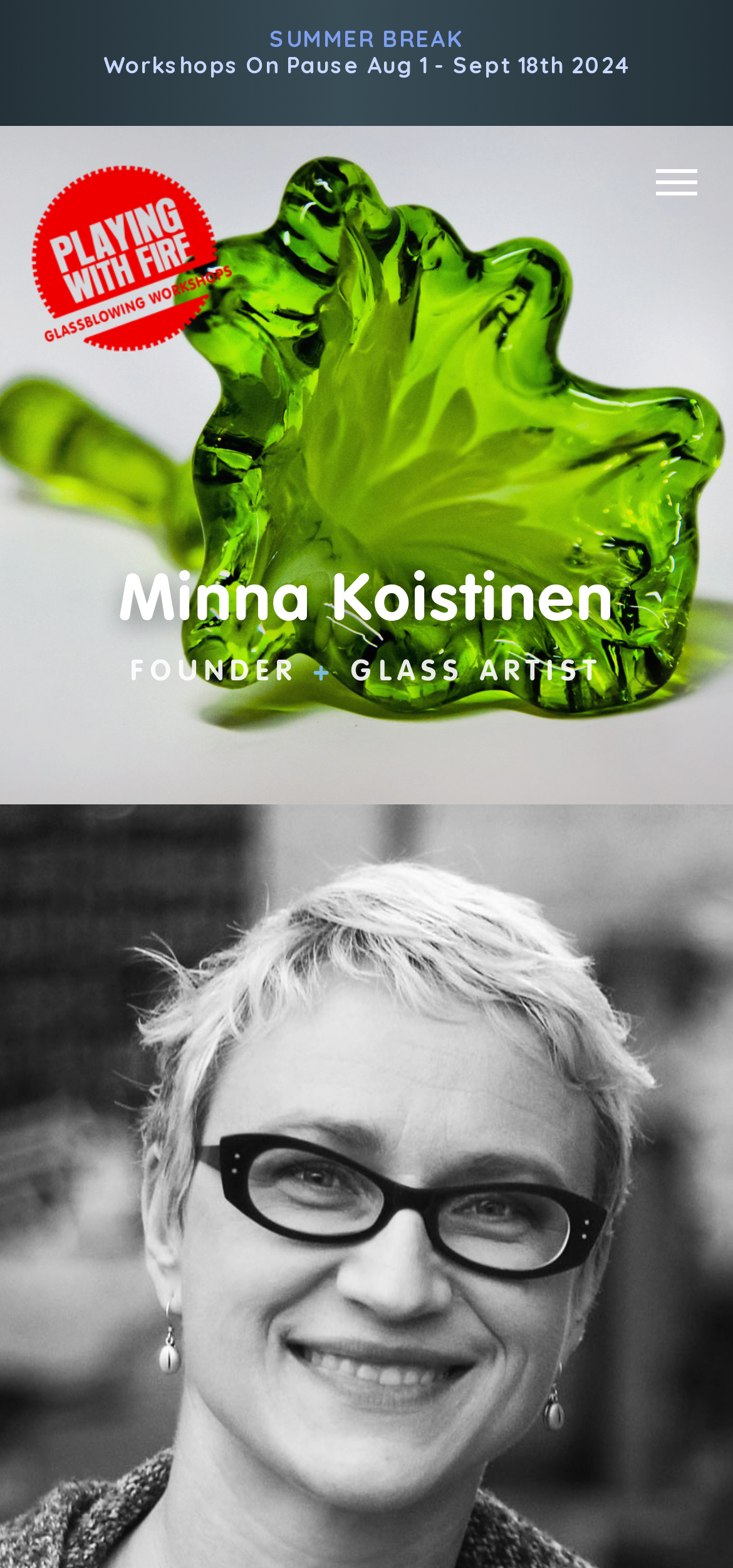Based on the image, provide a detailed response to the question:
What is the name of the person mentioned on the webpage?

The name of the person mentioned on the webpage can be determined by reading the text 'Minna Koistinen' which is a heading on the webpage.